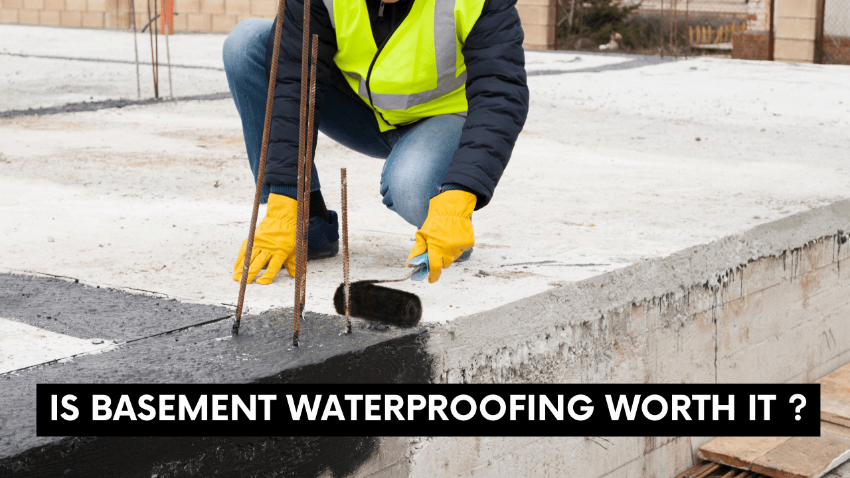Give a detailed account of what is happening in the image.

The image depicts a construction worker applying waterproofing material to a basement foundation. Dressed in a yellow safety vest and blue jacket, the worker is kneeling on a concrete slab, with protective gloves on, as they use a roller to coat the surface. Above the action, bold text reads "IS BASEMENT WATERPROOFING WORTH IT?" This scene captures the critical moment in a construction project, emphasizing the importance of basement waterproofing as a preventative measure against water damage. The background hints at a construction site with unfinished structures, reinforcing the context of home improvement and maintenance decisions faced by property owners.